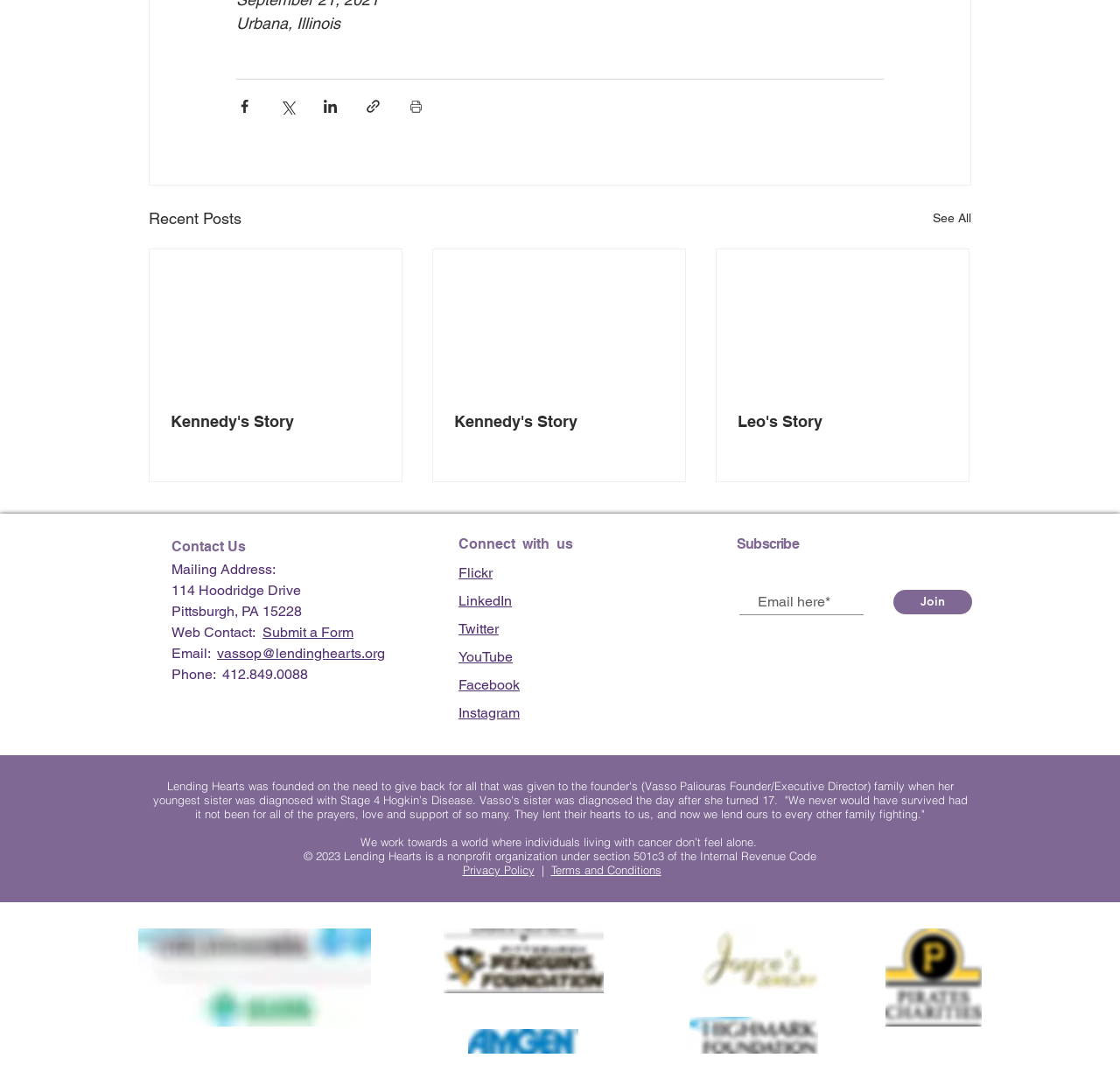What is the purpose of Lending Hearts?
Ensure your answer is thorough and detailed.

The purpose of Lending Hearts can be inferred from the text on the webpage, which says 'We work towards a world where individuals living with cancer don’t feel alone.' This suggests that Lending Hearts aims to support families fighting cancer.